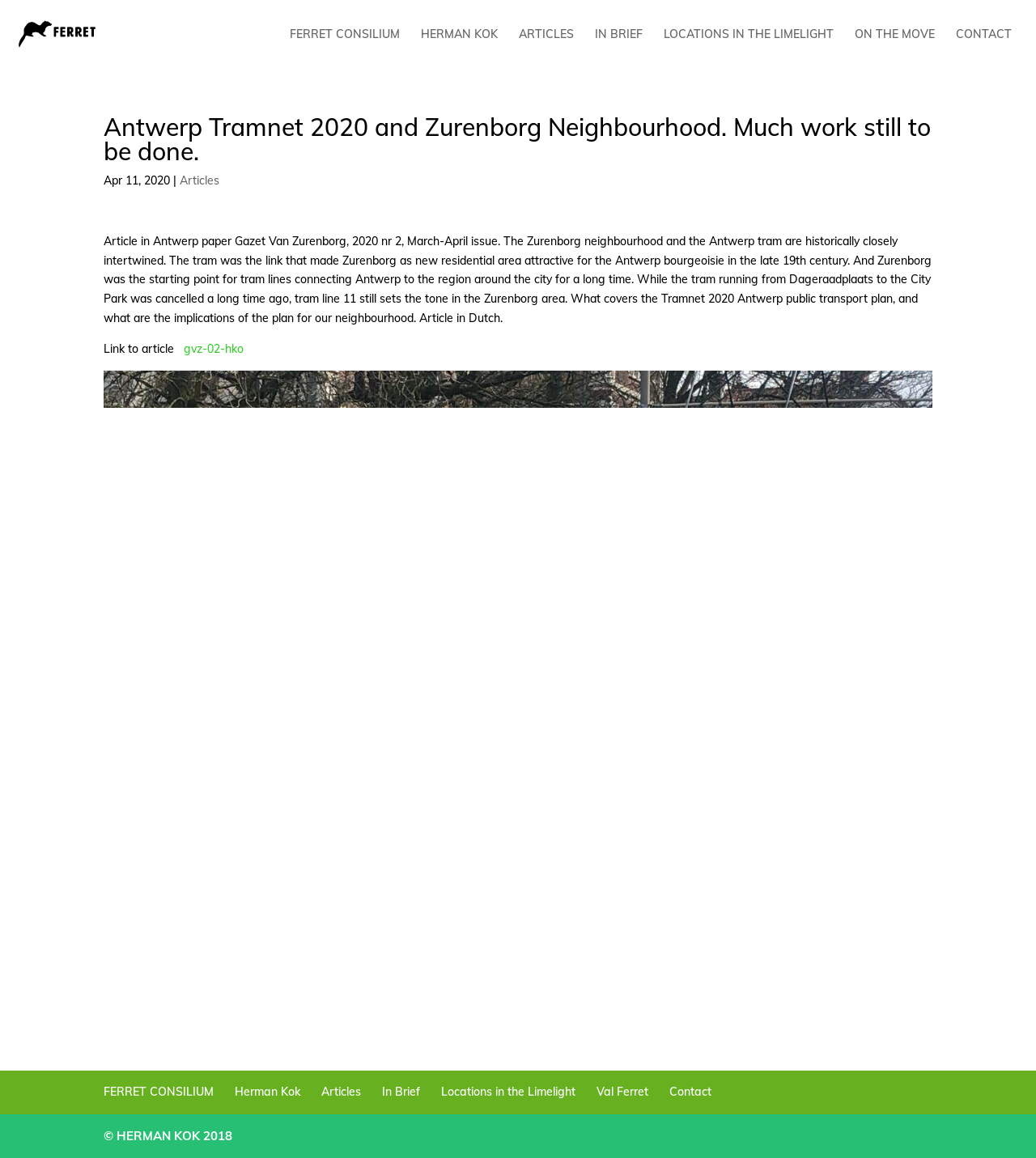What is the topic of the article in relation to the tram?
Answer the question with a single word or phrase by looking at the picture.

Tramnet 2020 plan